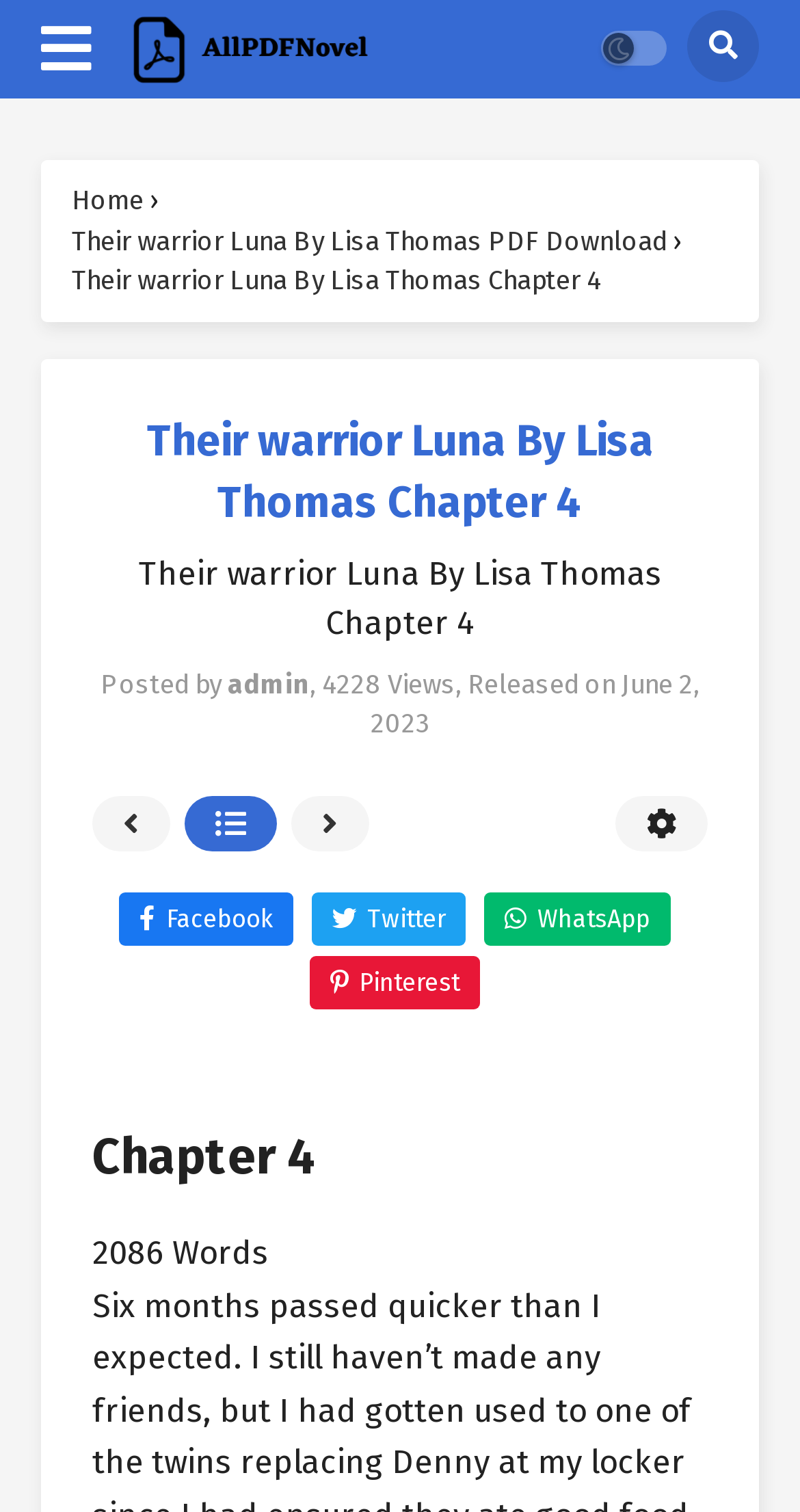How many views does this chapter have?
Refer to the screenshot and deliver a thorough answer to the question presented.

The number of views can be found in the StaticText element '4228 Views'.